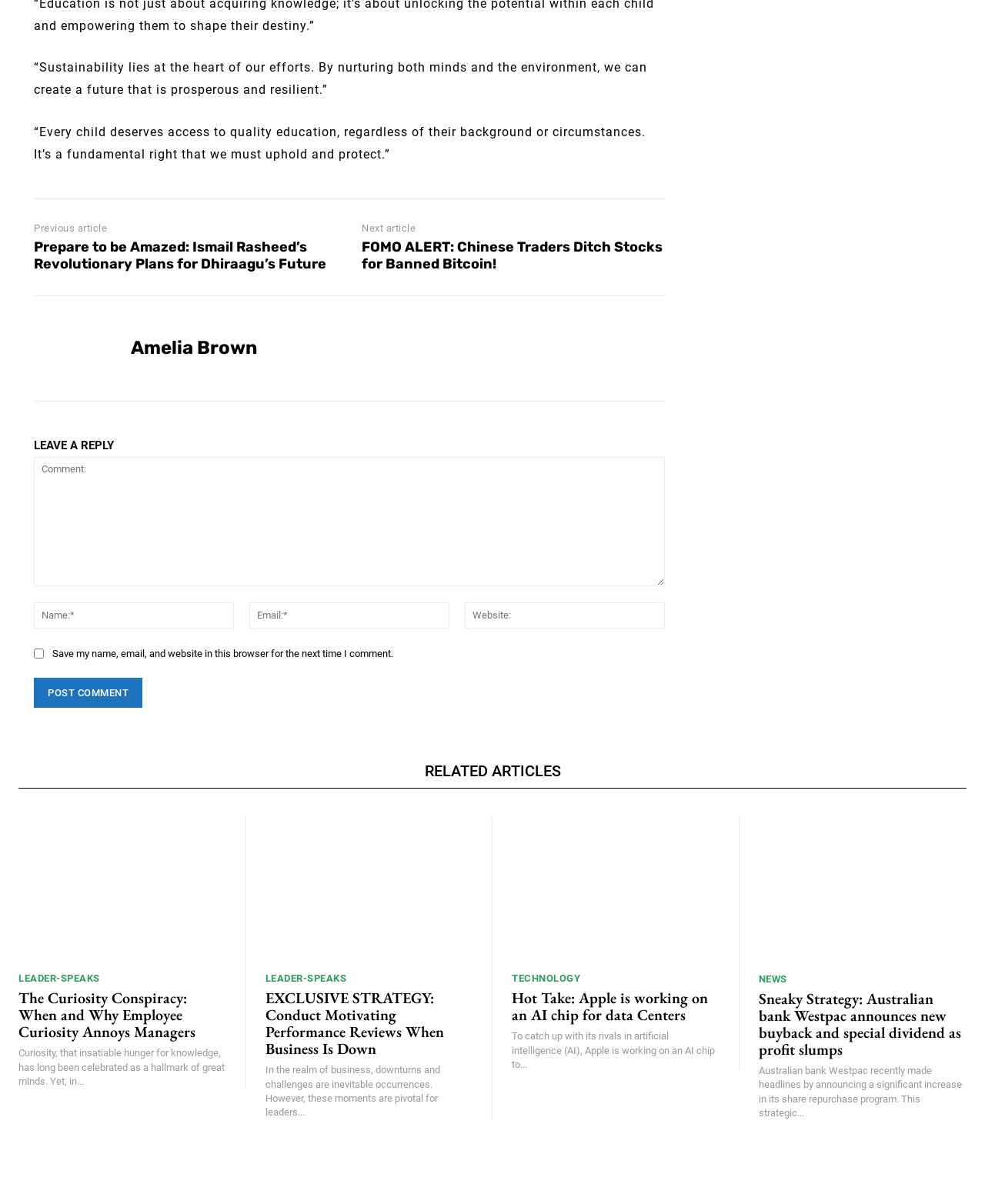Refer to the image and offer a detailed explanation in response to the question: Is the checkbox 'Save my name, email, and website in this browser for the next time I comment' checked by default?

I checked the properties of the checkbox and found that it is set to 'checked: false', which means it is not checked by default.